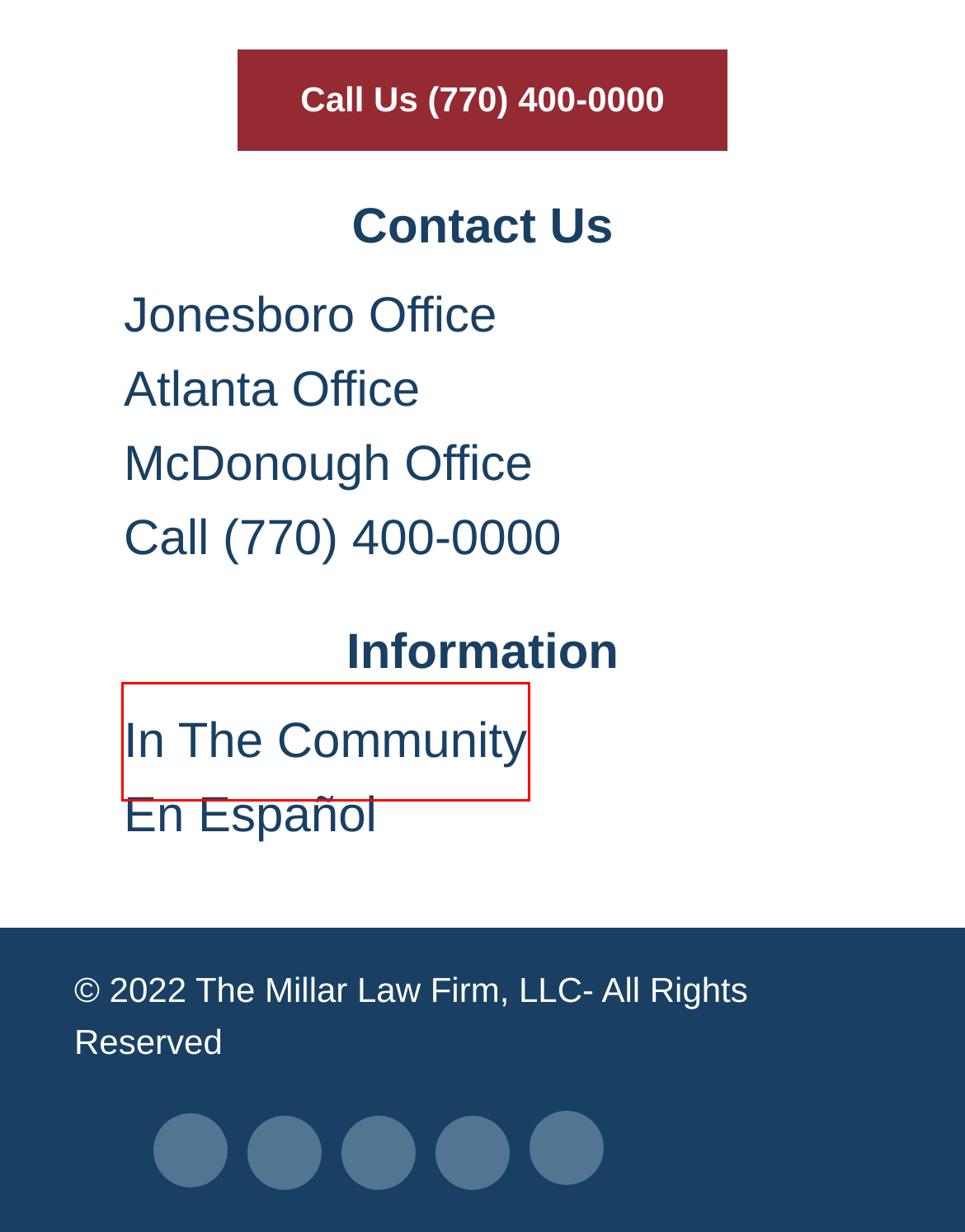You have a screenshot of a webpage with an element surrounded by a red bounding box. Choose the webpage description that best describes the new page after clicking the element inside the red bounding box. Here are the candidates:
A. Get in Touch with The Millar Law Firm: 770-400-0000
B. Personal Injury Lawyer in Jonesboro | The Millar Law Firm
C. Abogados de Lesiones Personales en Georgia | El Bufete de Abogados Millar
D. Giving Back to the Community | The Millar Law Firm
E. McDonough Personal Injury Lawyer | The Millar Law Firm
F. Atlanta Slip and Fall Lawyers
G. Atlanta Dog Bite Lawyers [2024] The Millar Law Firm
H. Atlanta Car Accident Lawyer [2024] Go After Maximum Compensation in 2024

D